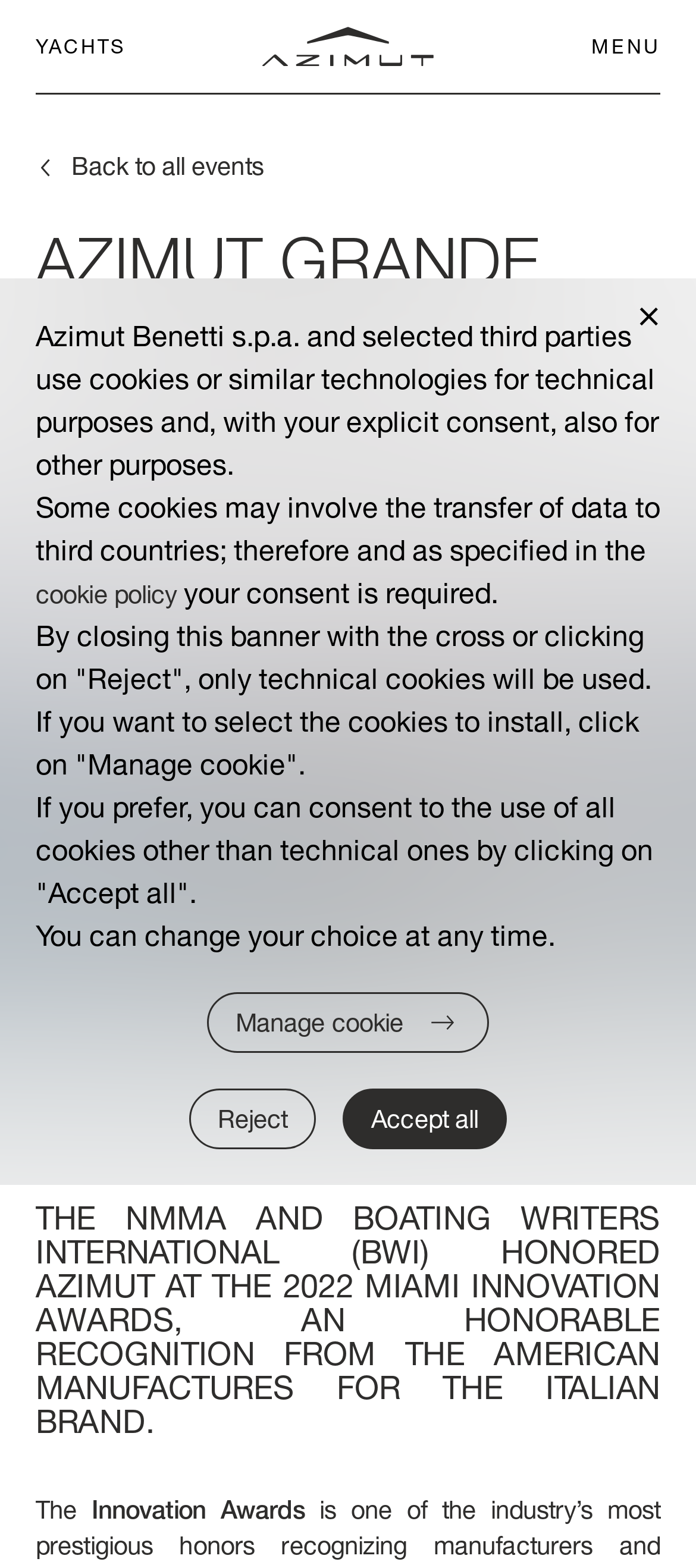Mark the bounding box of the element that matches the following description: "CHARTER CLUB".

[0.051, 0.216, 0.808, 0.257]